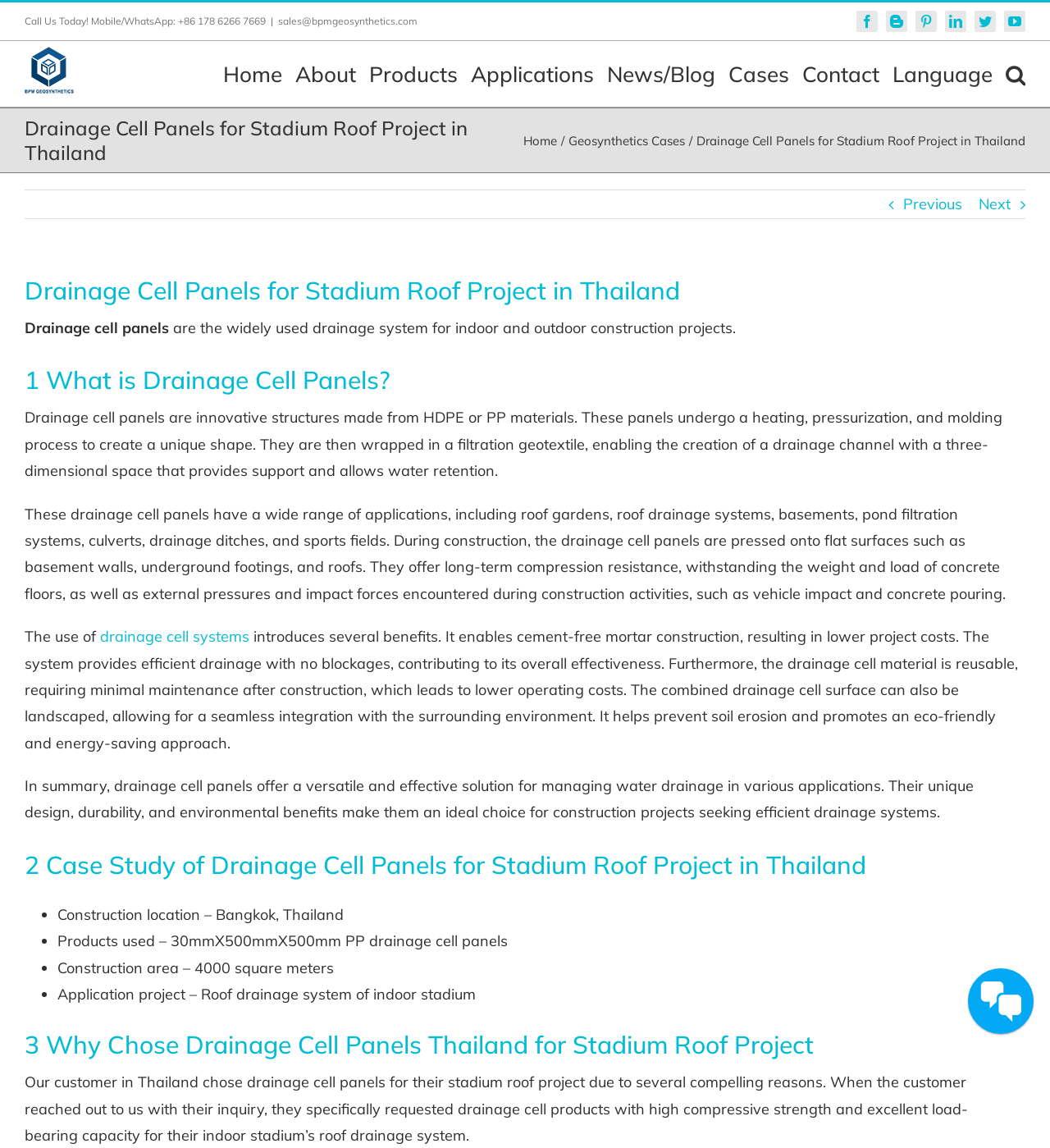Identify the bounding box for the given UI element using the description provided. Coordinates should be in the format (top-left x, top-left y, bottom-right x, bottom-right y) and must be between 0 and 1. Here is the description: About

[0.281, 0.036, 0.339, 0.093]